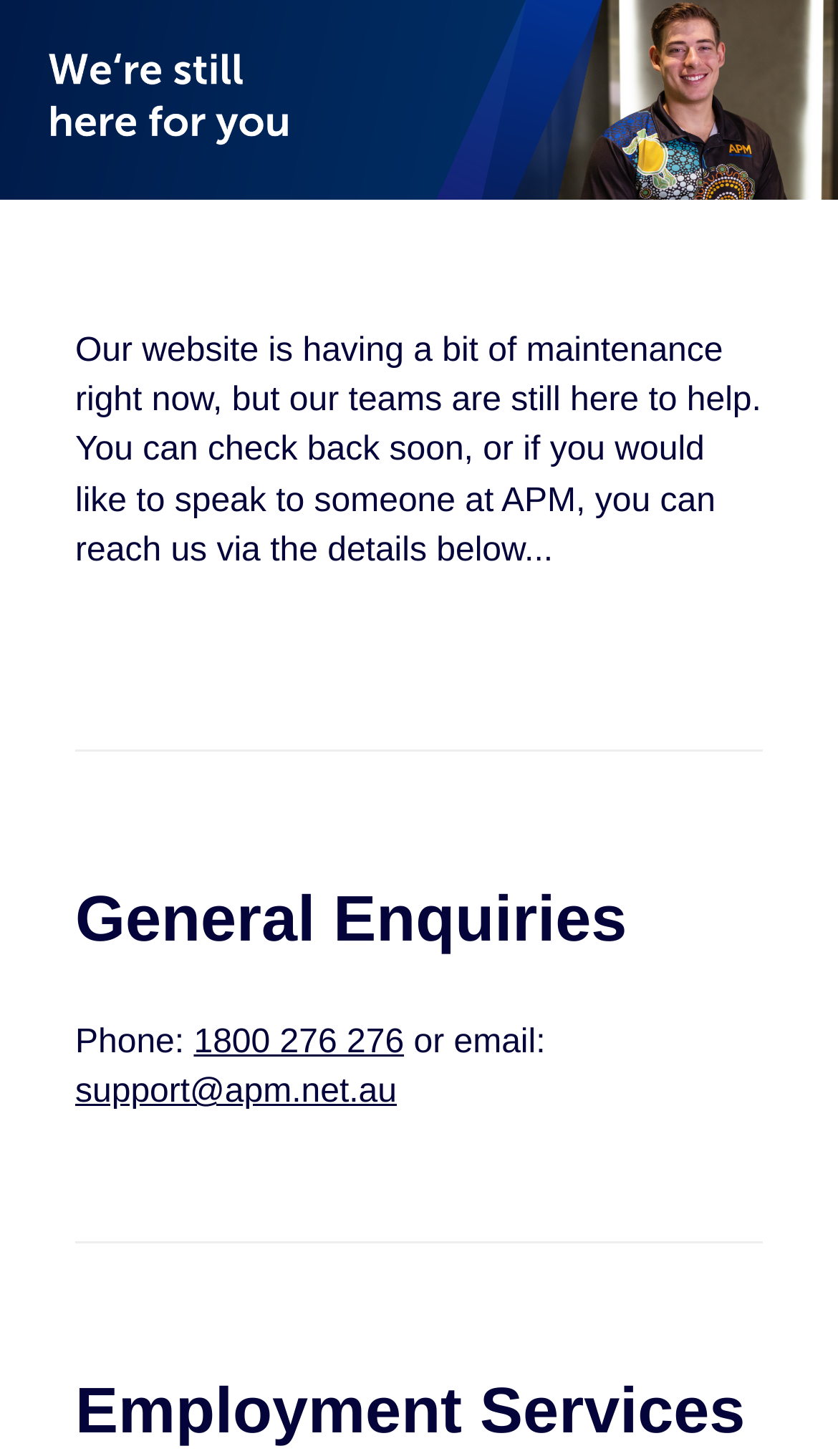Given the following UI element description: "1800 276 276", find the bounding box coordinates in the webpage screenshot.

[0.231, 0.703, 0.482, 0.728]